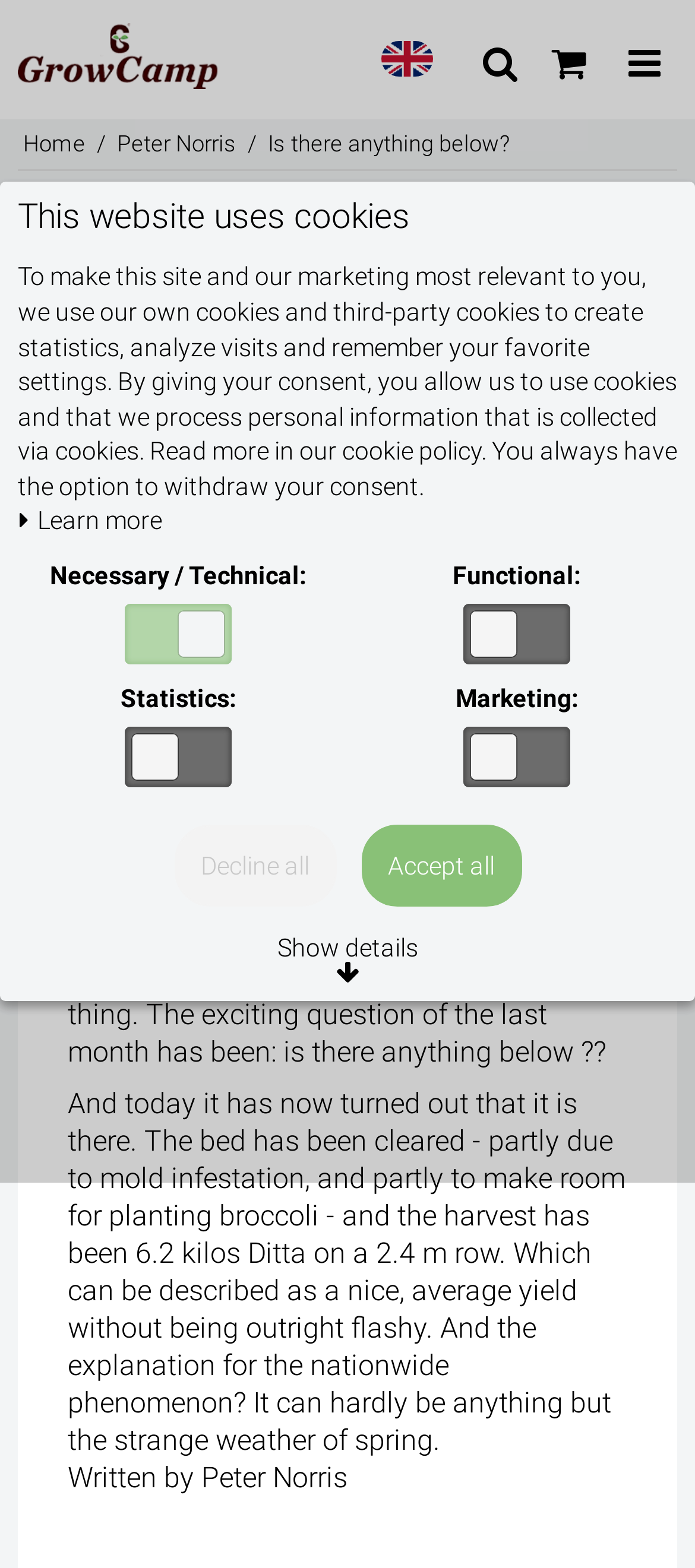Please respond in a single word or phrase: 
What is the purpose of technical cookies?

To make the website function properly